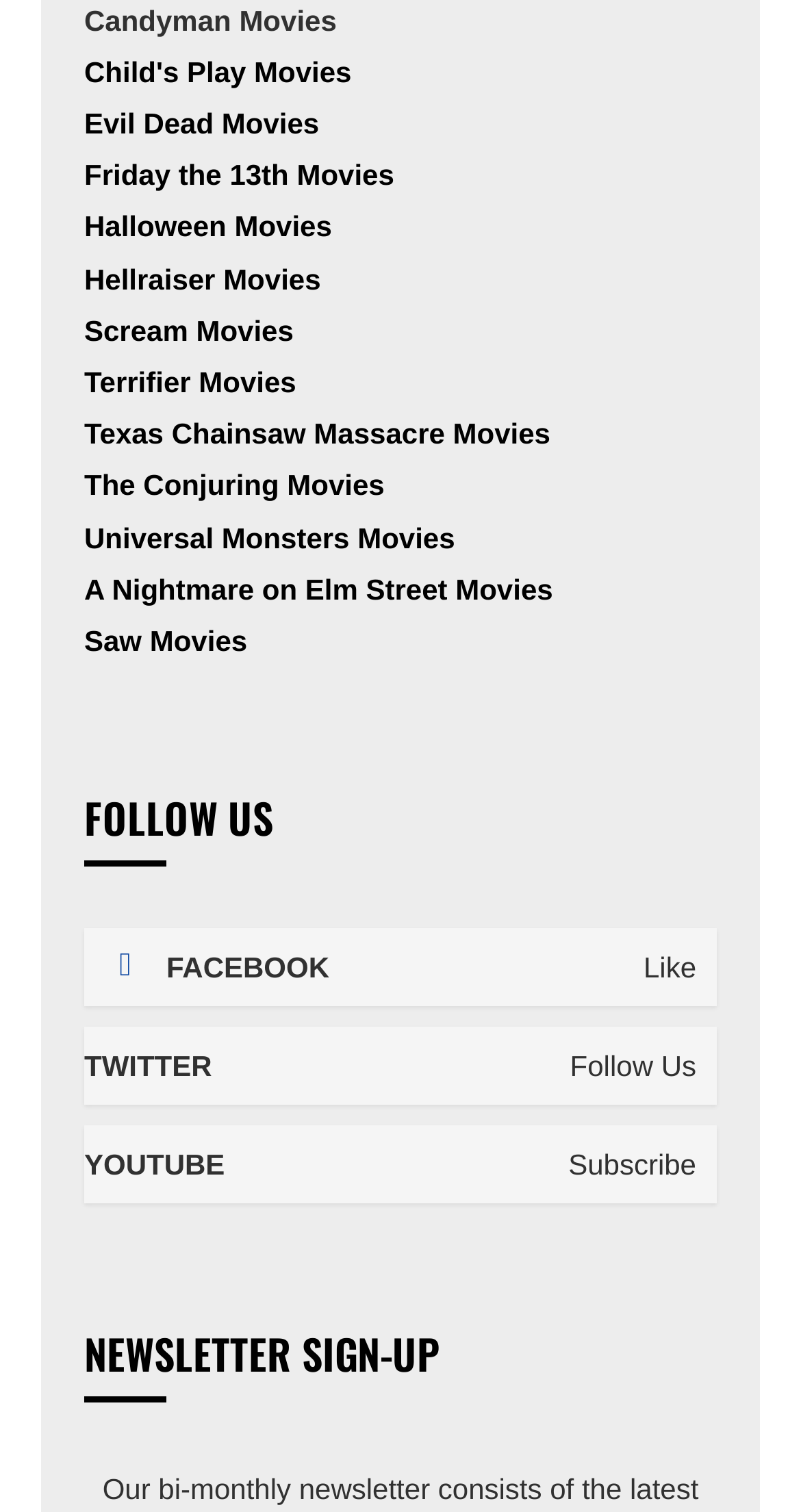Answer the question in one word or a short phrase:
How many horror movie franchises are listed?

12